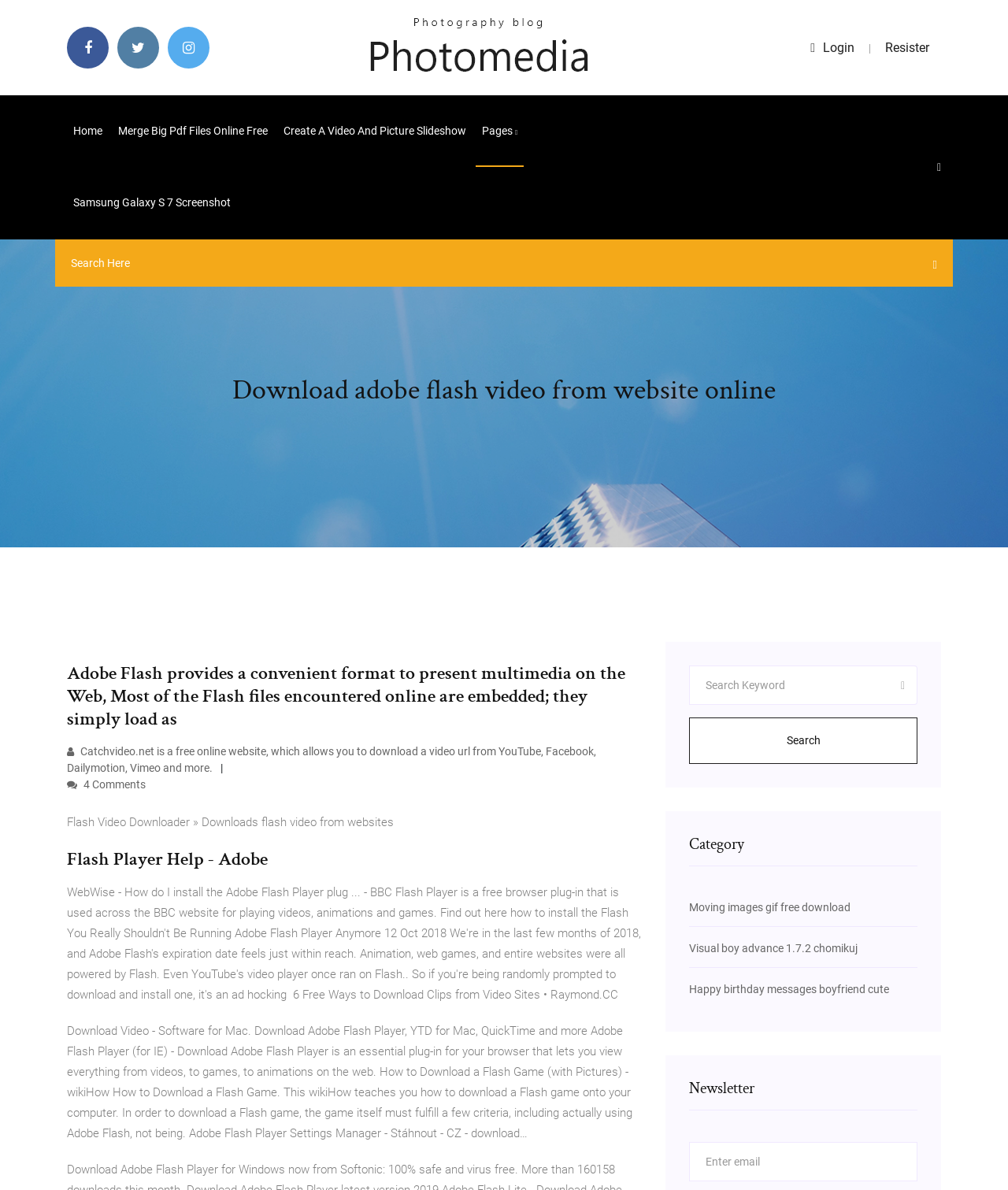Answer the following query concisely with a single word or phrase:
What is the purpose of the 'Newsletter' section?

Subscribe to newsletter